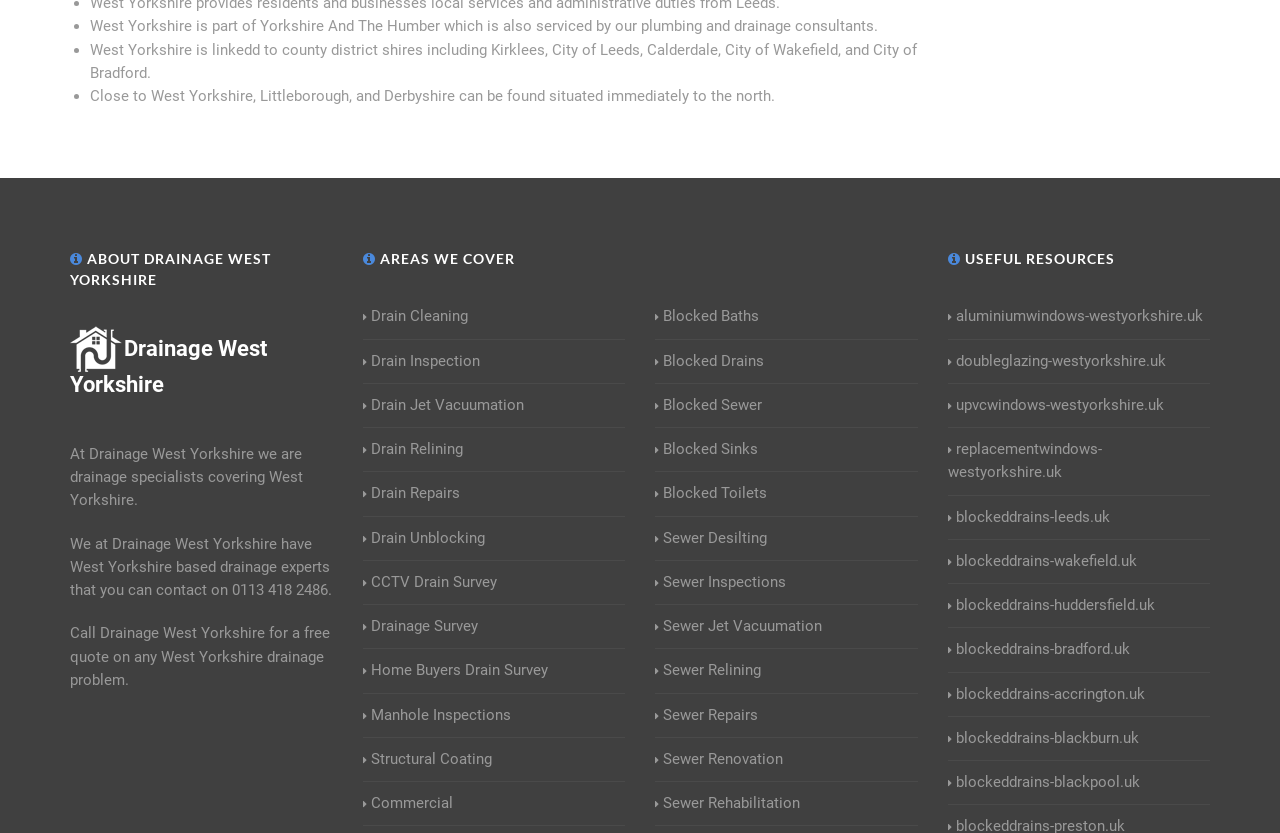Please identify the coordinates of the bounding box for the clickable region that will accomplish this instruction: "Check the areas covered by Drainage West Yorkshire".

[0.283, 0.298, 0.488, 0.323]